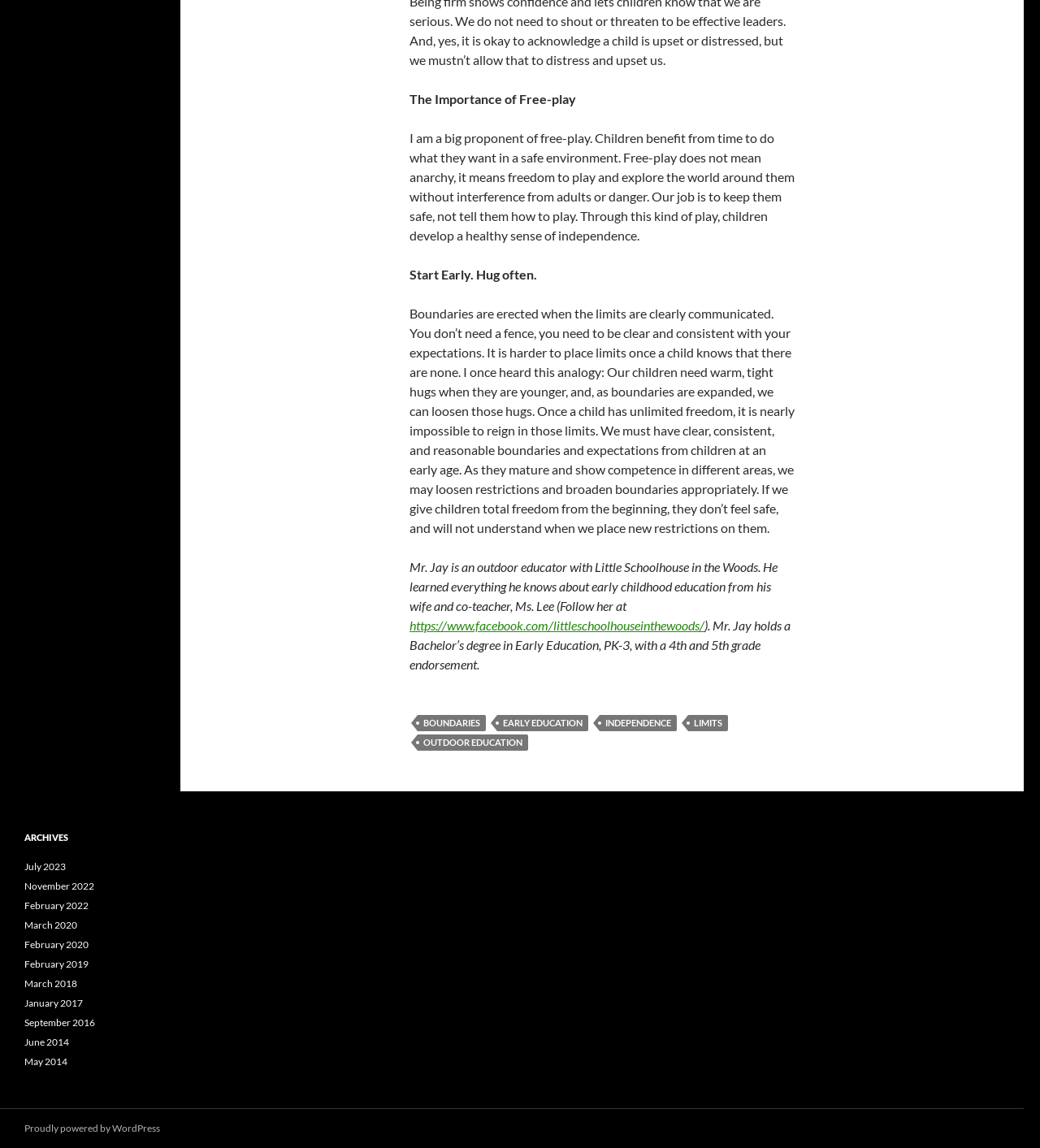Determine the bounding box coordinates of the clickable region to follow the instruction: "Read the archives from July 2023".

[0.023, 0.749, 0.063, 0.76]